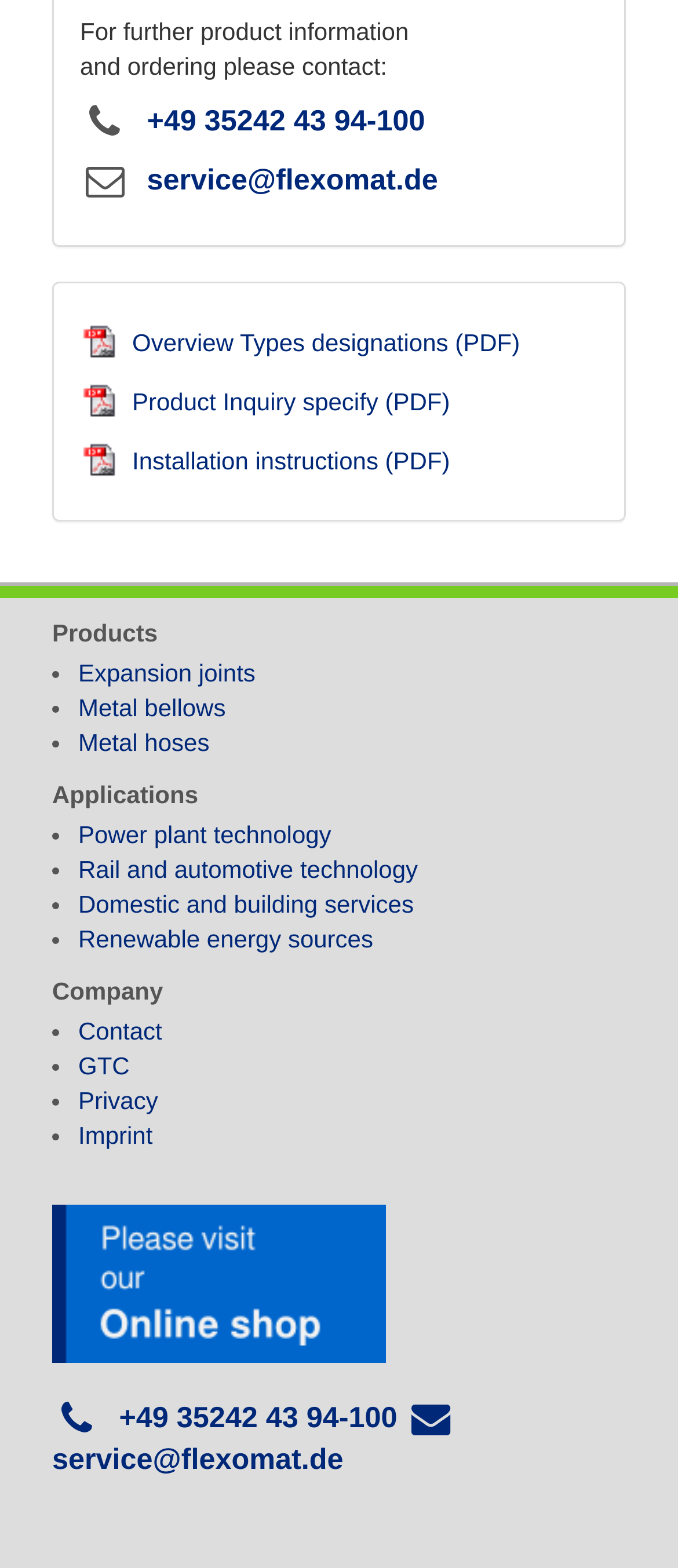Please specify the bounding box coordinates for the clickable region that will help you carry out the instruction: "Explore expansion joints products".

[0.115, 0.42, 0.377, 0.438]